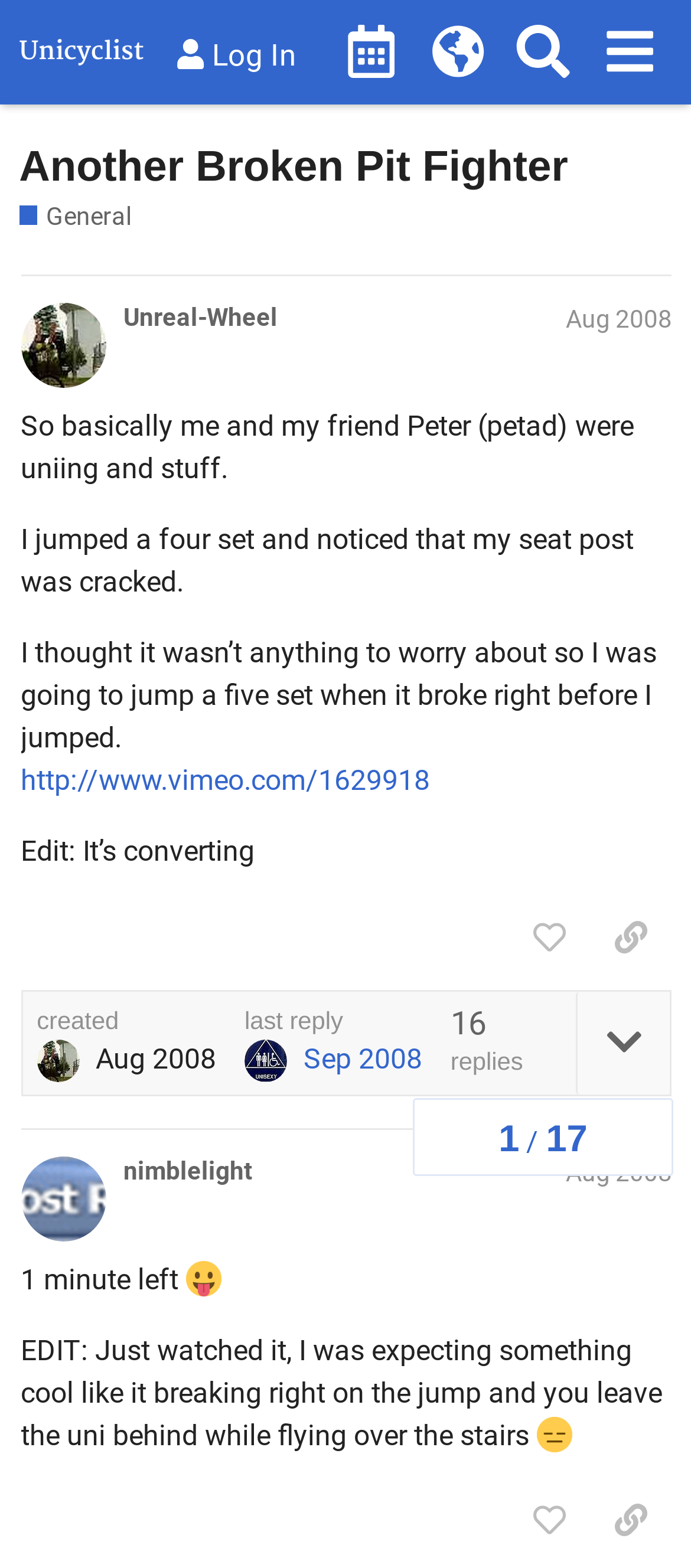Extract the bounding box for the UI element that matches this description: "General".

[0.027, 0.127, 0.19, 0.149]